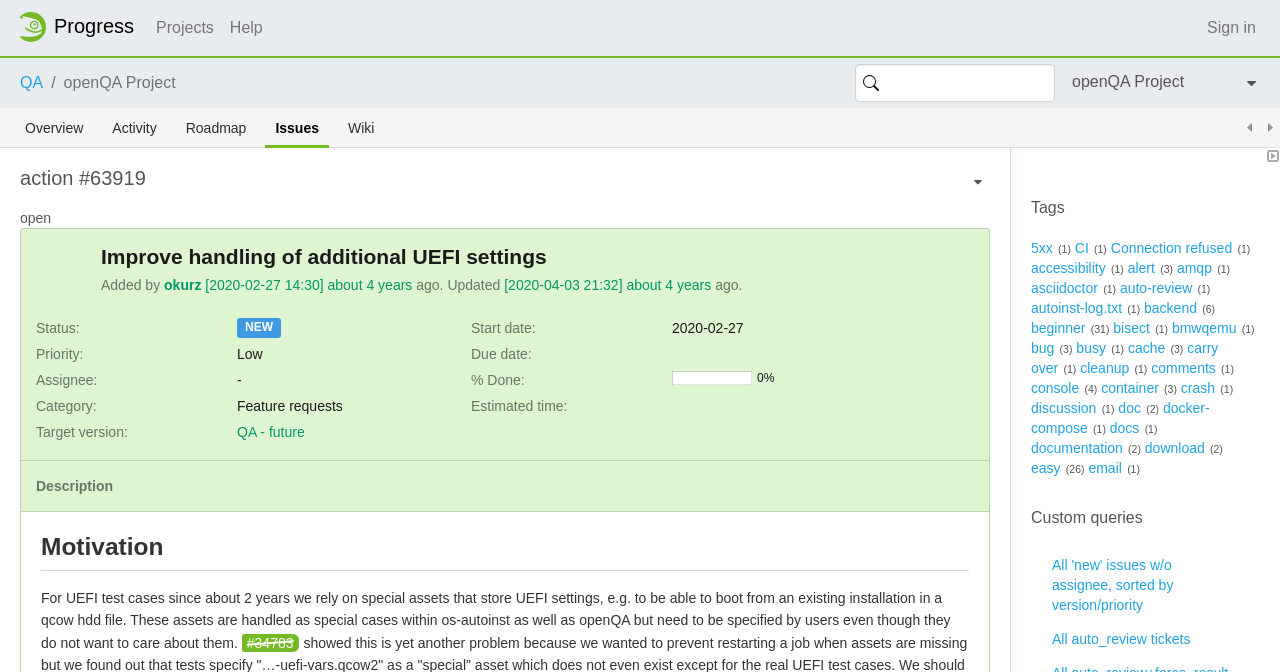What is the name of the project?
Utilize the image to construct a detailed and well-explained answer.

I looked at the heading 'QA / openQA Project' and found that the project name is 'openQA Project'.